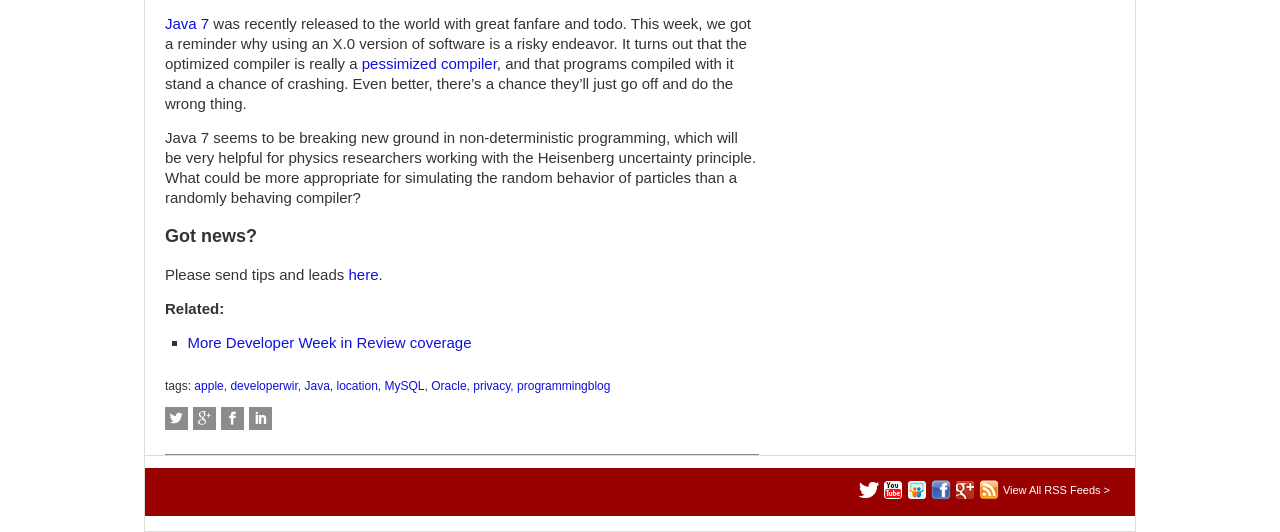Identify the bounding box coordinates for the UI element mentioned here: "View All RSS Feeds >". Provide the coordinates as four float values between 0 and 1, i.e., [left, top, right, bottom].

[0.784, 0.911, 0.867, 0.933]